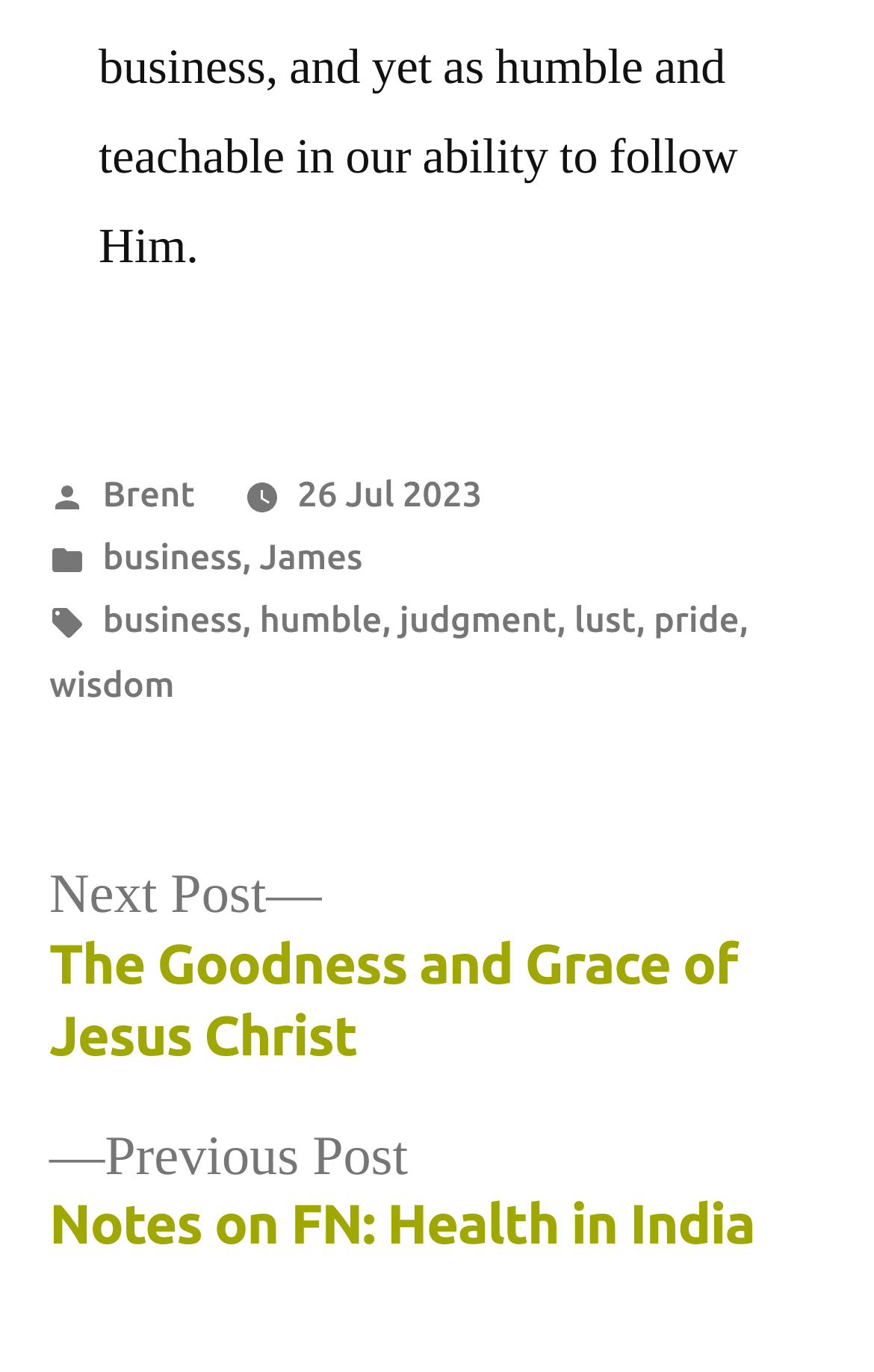Please identify the bounding box coordinates of where to click in order to follow the instruction: "Explore posts".

[0.0, 0.628, 1.0, 0.922]